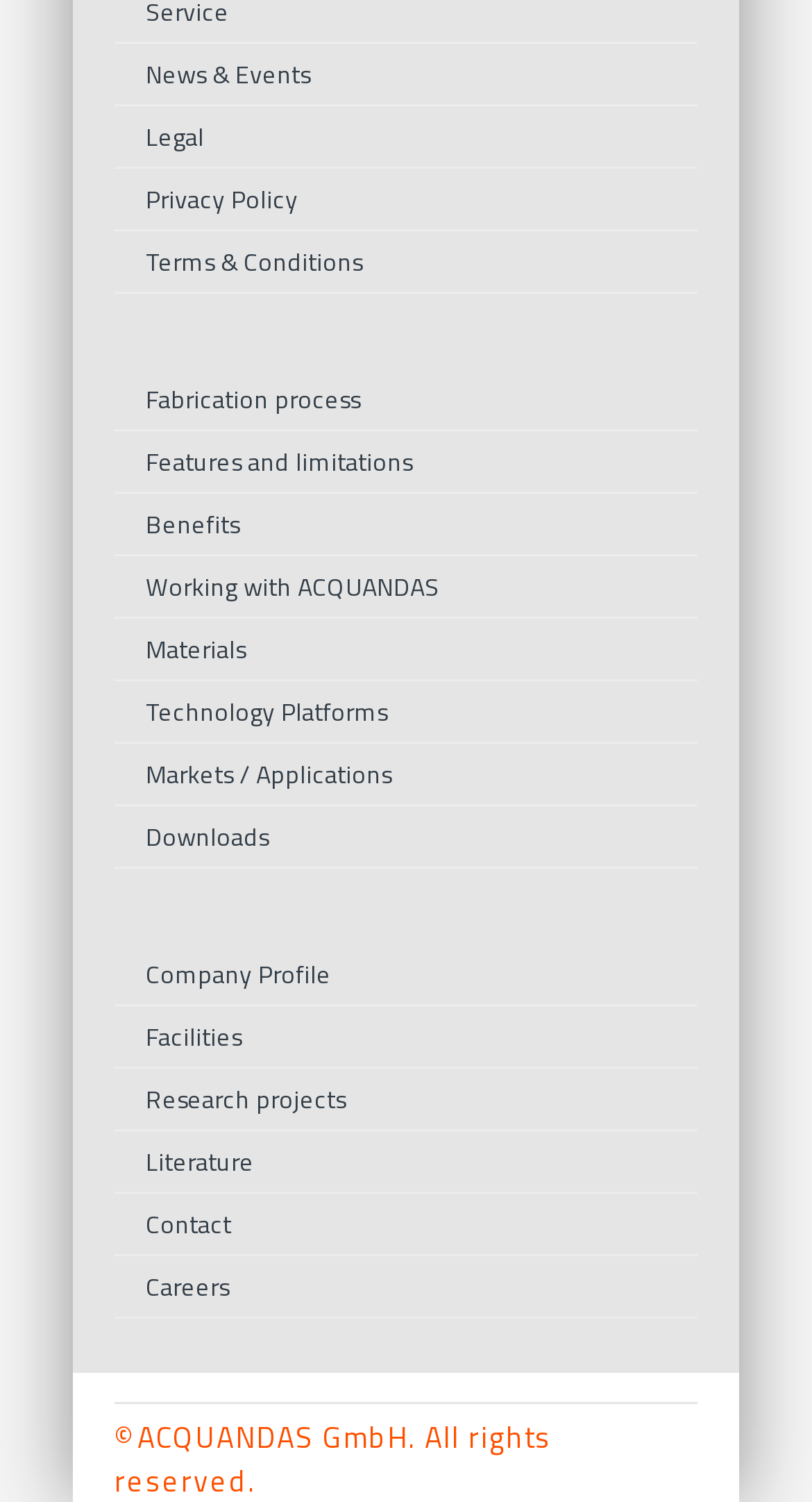What is the first link in the menu?
Refer to the image and respond with a one-word or short-phrase answer.

News & Events